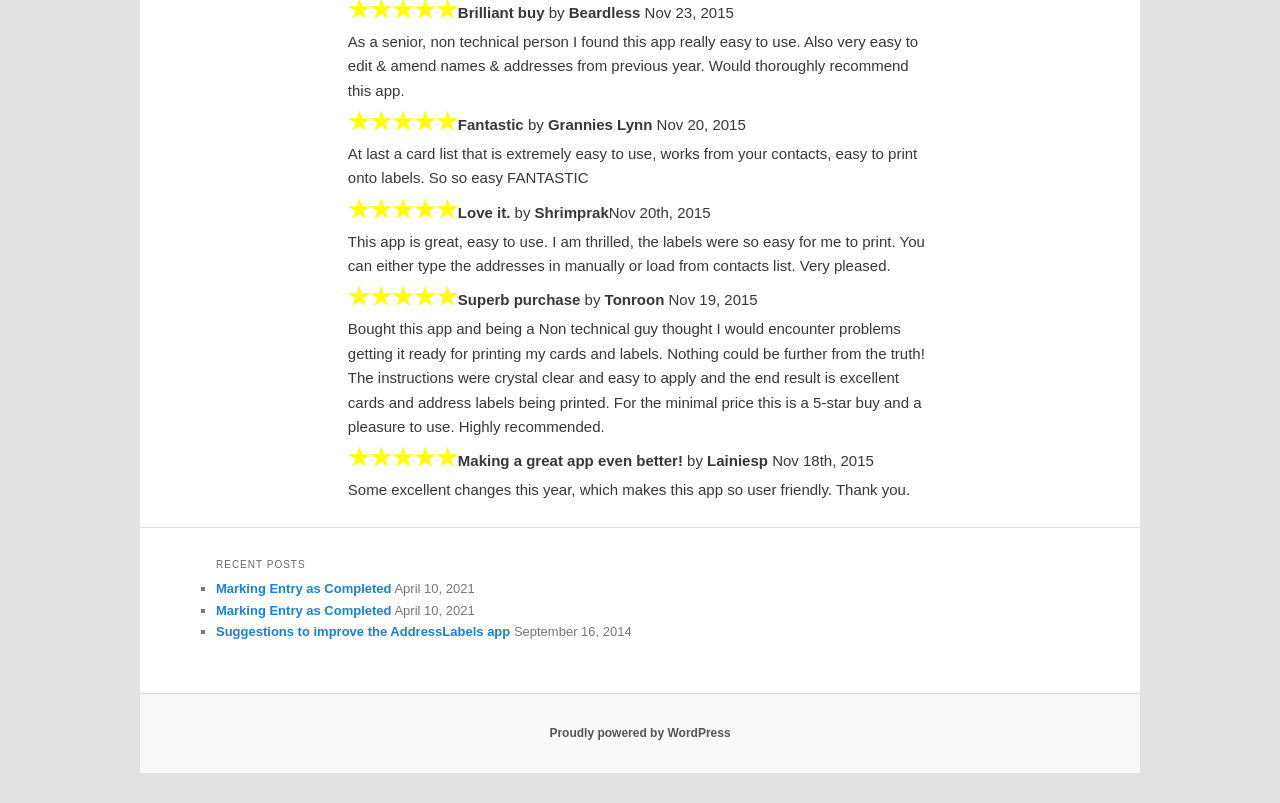Please determine the bounding box coordinates, formatted as (top-left x, top-left y, bottom-right x, bottom-right y), with all values as floating point numbers between 0 and 1. Identify the bounding box of the region described as: Proudly powered by WordPress

[0.429, 0.904, 0.571, 0.922]